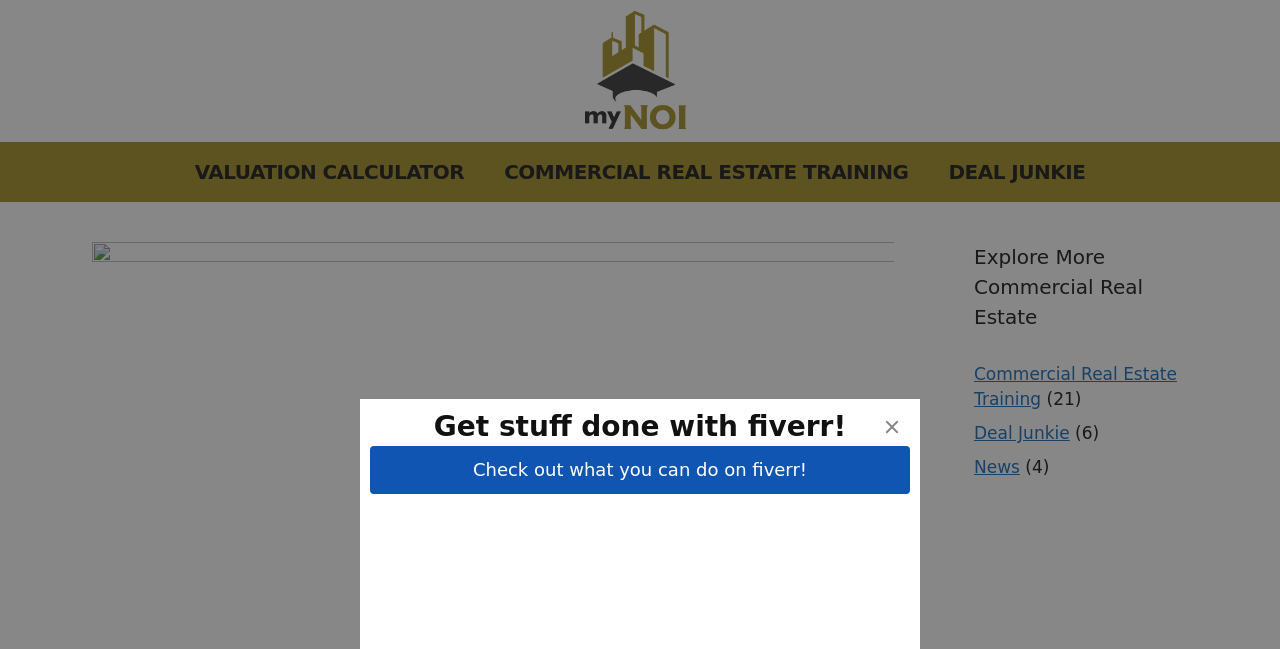Please specify the bounding box coordinates of the clickable region to carry out the following instruction: "Browse concerts in Chicago, IL". The coordinates should be four float numbers between 0 and 1, in the format [left, top, right, bottom].

None